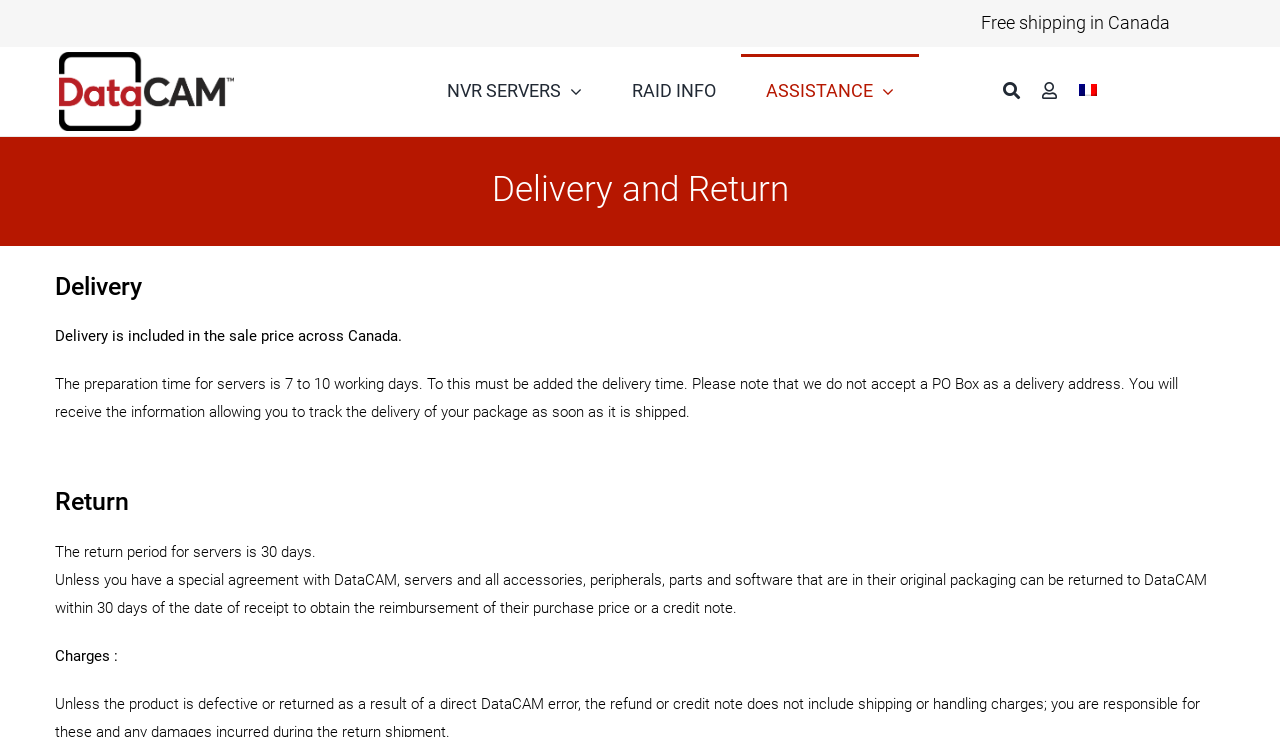What is the shipping policy in Canada?
Provide a detailed answer to the question using information from the image.

Based on the webpage, it is stated that 'Free shipping in Canada' which indicates that the shipping policy in Canada is free.